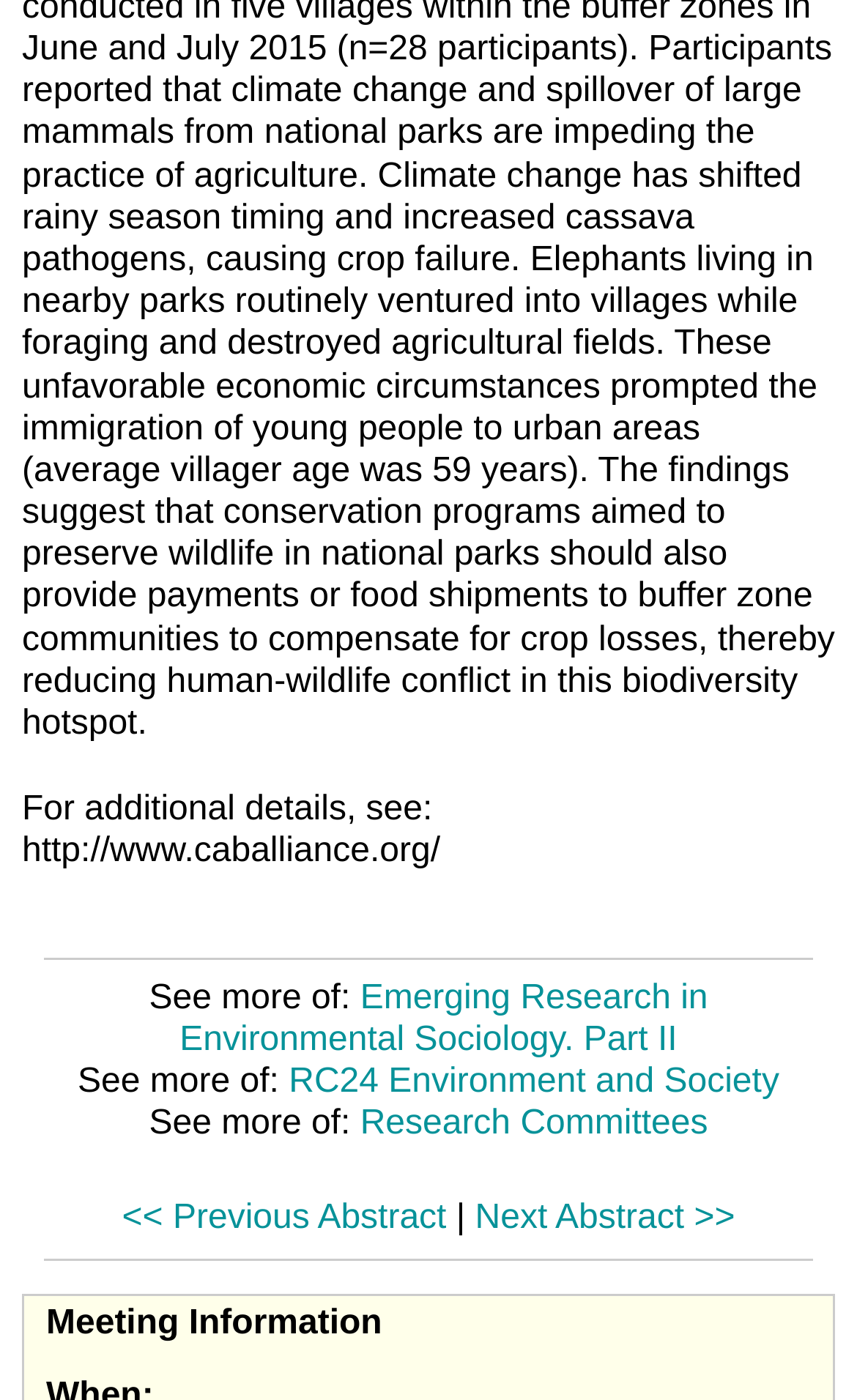Please find the bounding box for the UI component described as follows: "Research Committees".

[0.42, 0.788, 0.826, 0.815]